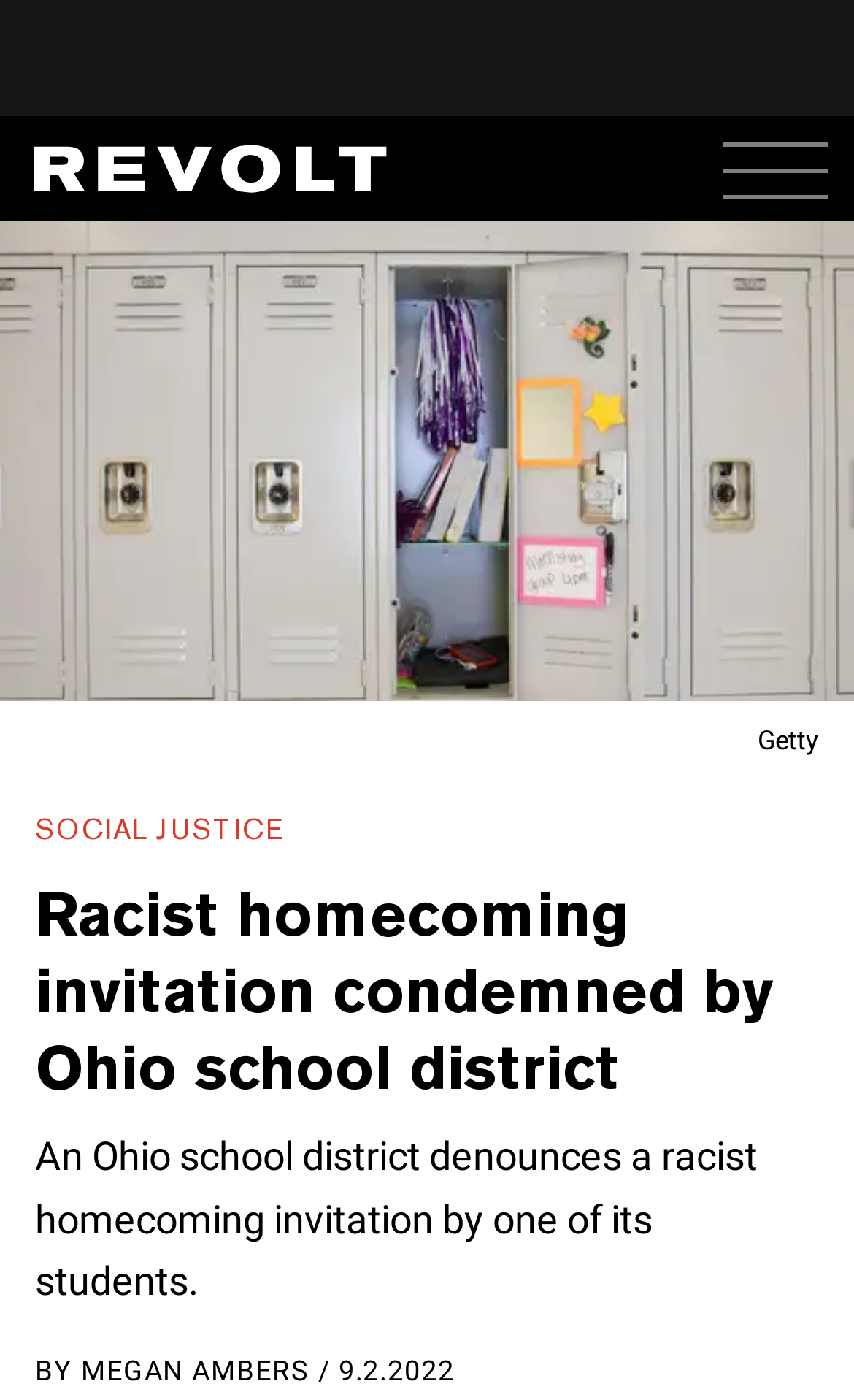Identify and provide the bounding box coordinates of the UI element described: "Megan Ambers". The coordinates should be formatted as [left, top, right, bottom], with each number being a float between 0 and 1.

[0.095, 0.967, 0.363, 0.99]